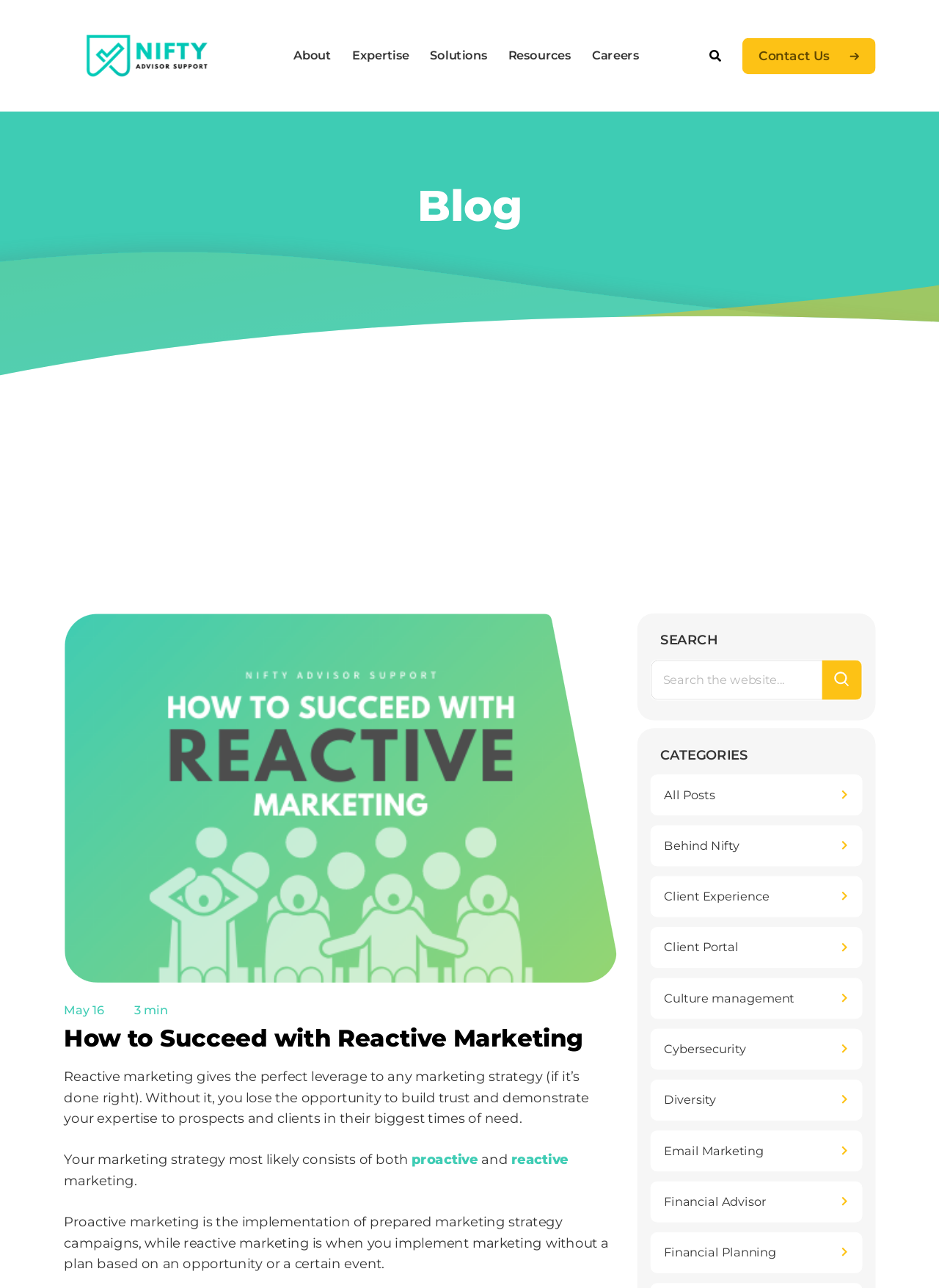Please determine the bounding box coordinates for the element that should be clicked to follow these instructions: "Click the 'About' link".

[0.312, 0.037, 0.352, 0.049]